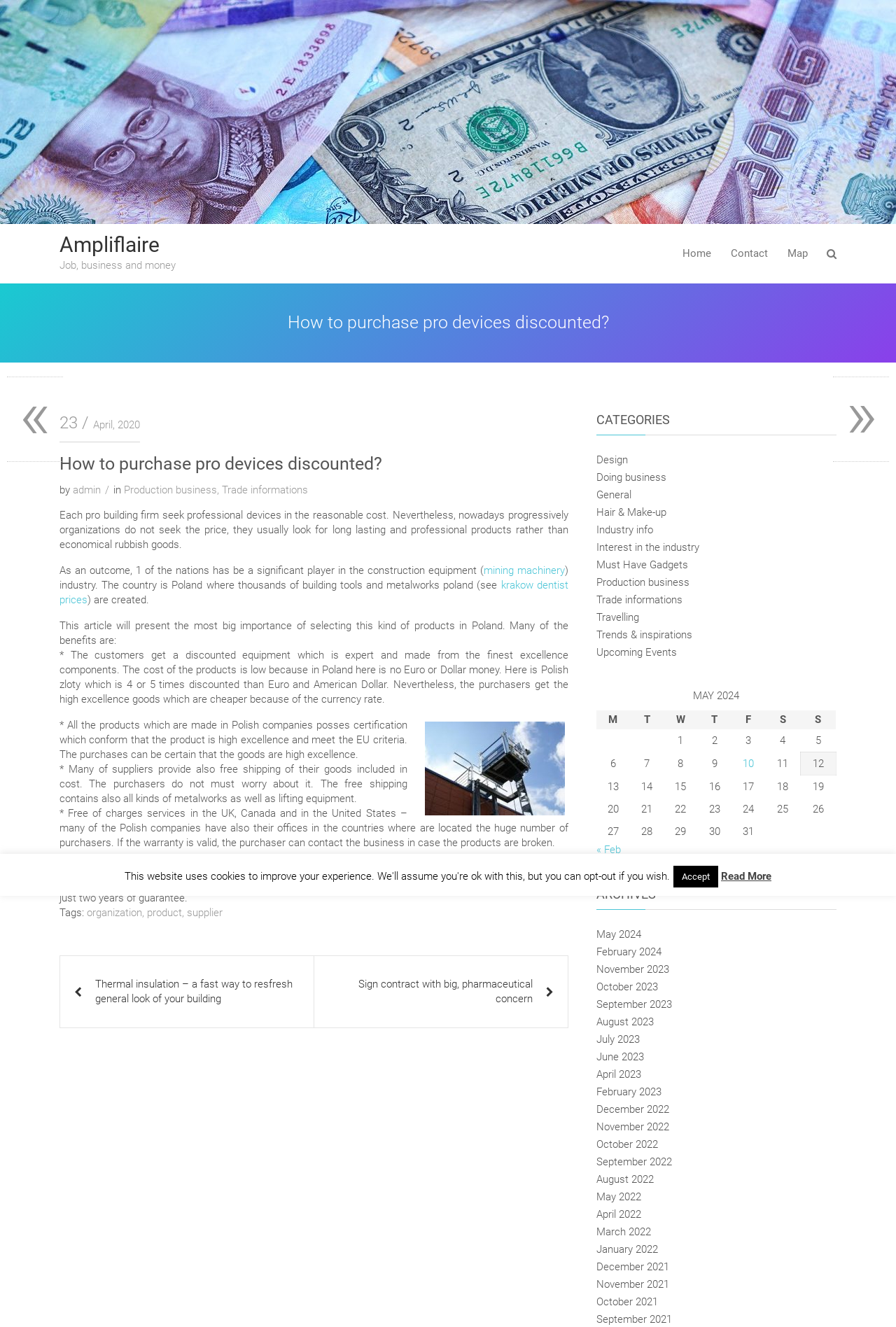Use the details in the image to answer the question thoroughly: 
How many years of warranty do EU and Polish products receive?

According to the article, each goods which are obtained in EU and in Poland receive 5 years of guarantee. This is a significant function for each purchaser, because the majority of suppliers from Indonesia offer just two years of guarantee.